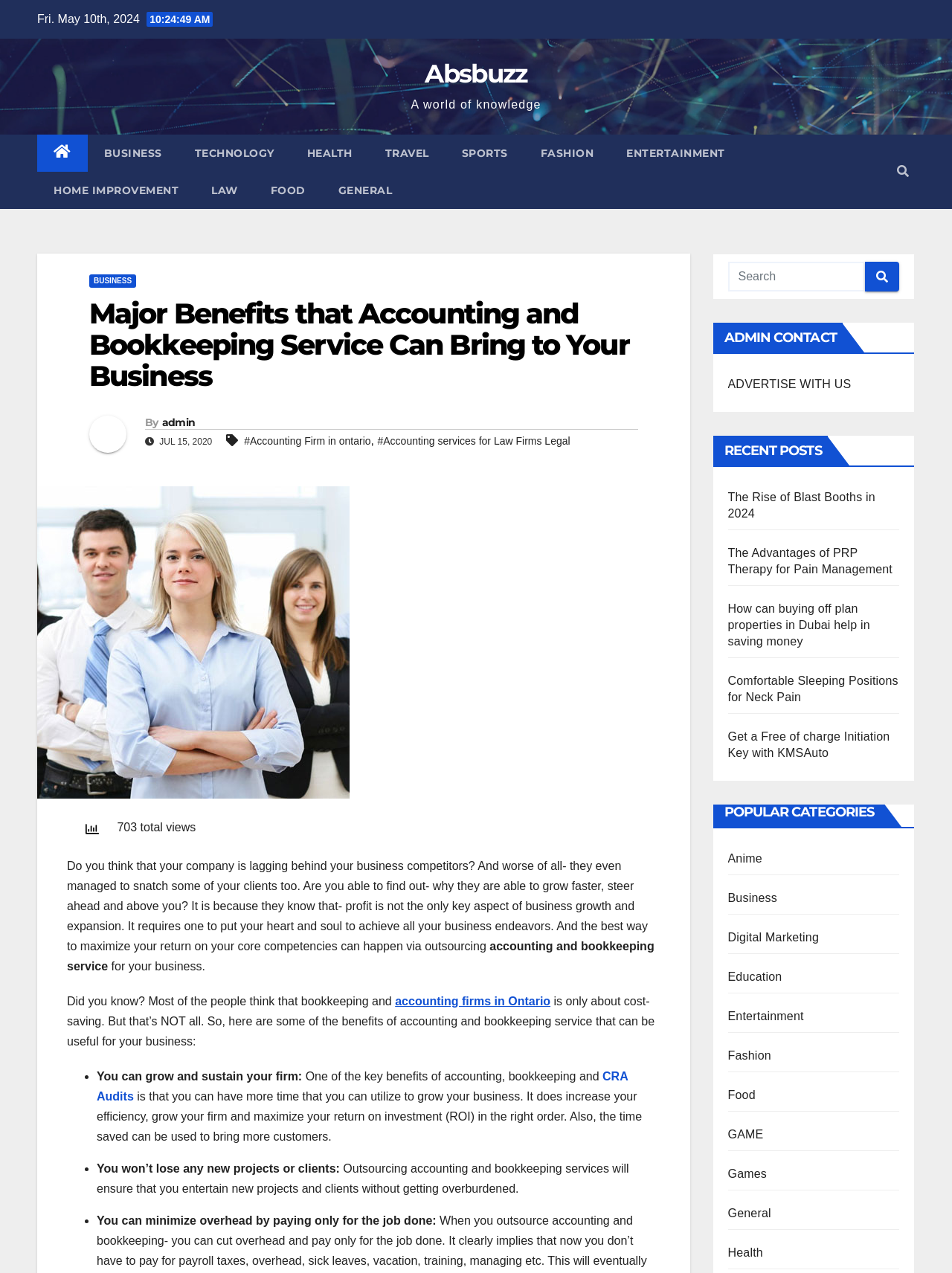Determine the bounding box coordinates of the region to click in order to accomplish the following instruction: "Click on the 'BUSINESS' link". Provide the coordinates as four float numbers between 0 and 1, specifically [left, top, right, bottom].

[0.092, 0.106, 0.187, 0.135]